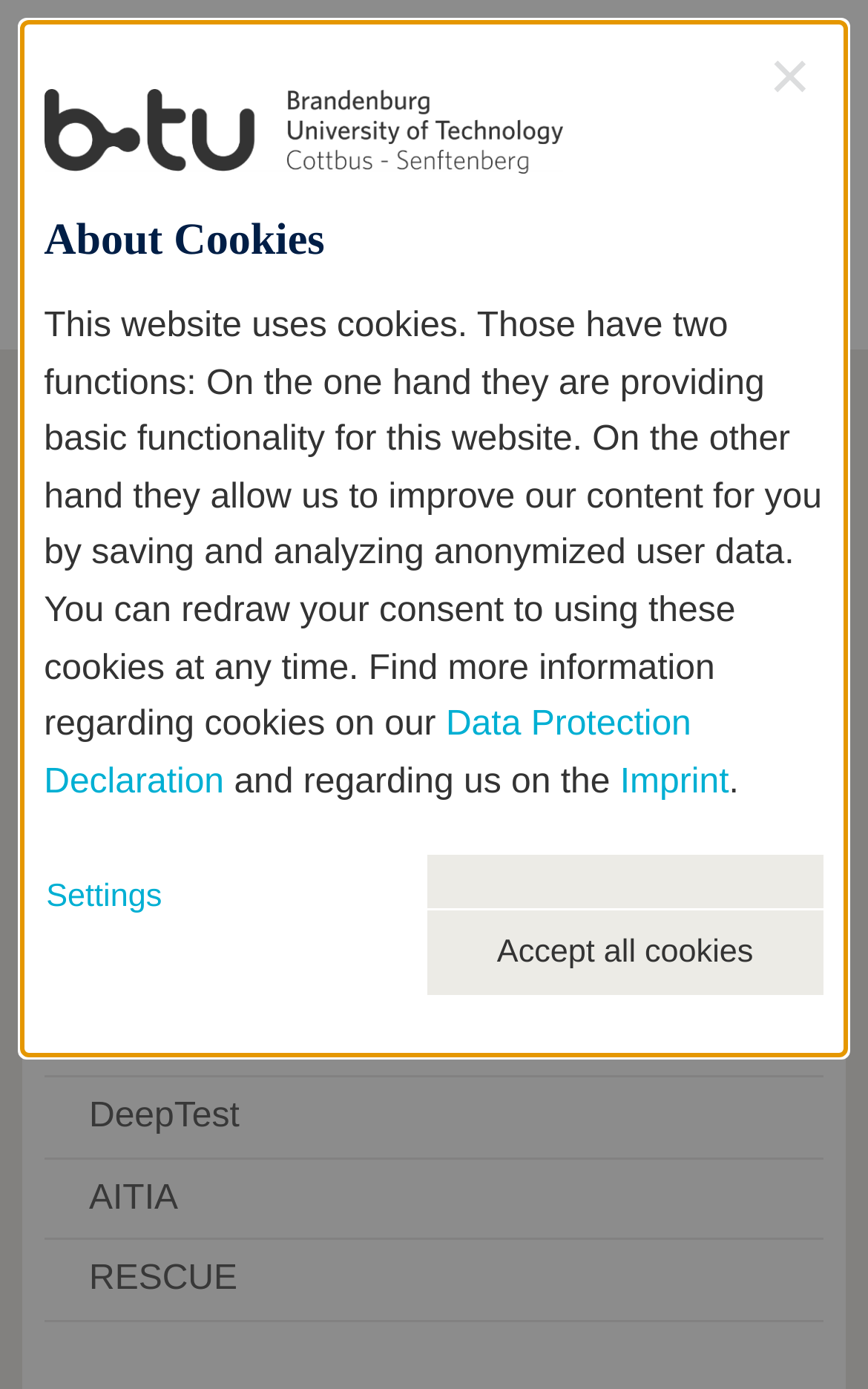Show the bounding box coordinates of the region that should be clicked to follow the instruction: "Click the logo of BTU Cottbus-Senftenberg."

[0.026, 0.032, 0.499, 0.08]